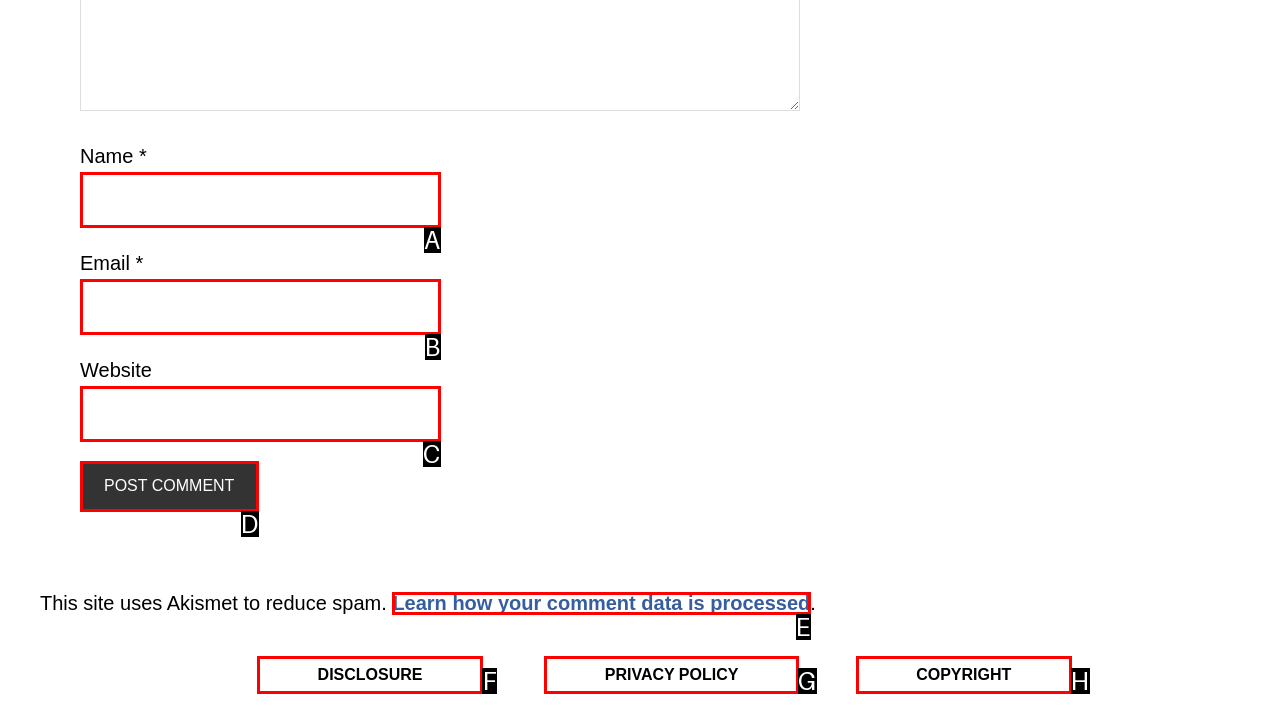From the given options, tell me which letter should be clicked to complete this task: Learn how your comment data is processed
Answer with the letter only.

E